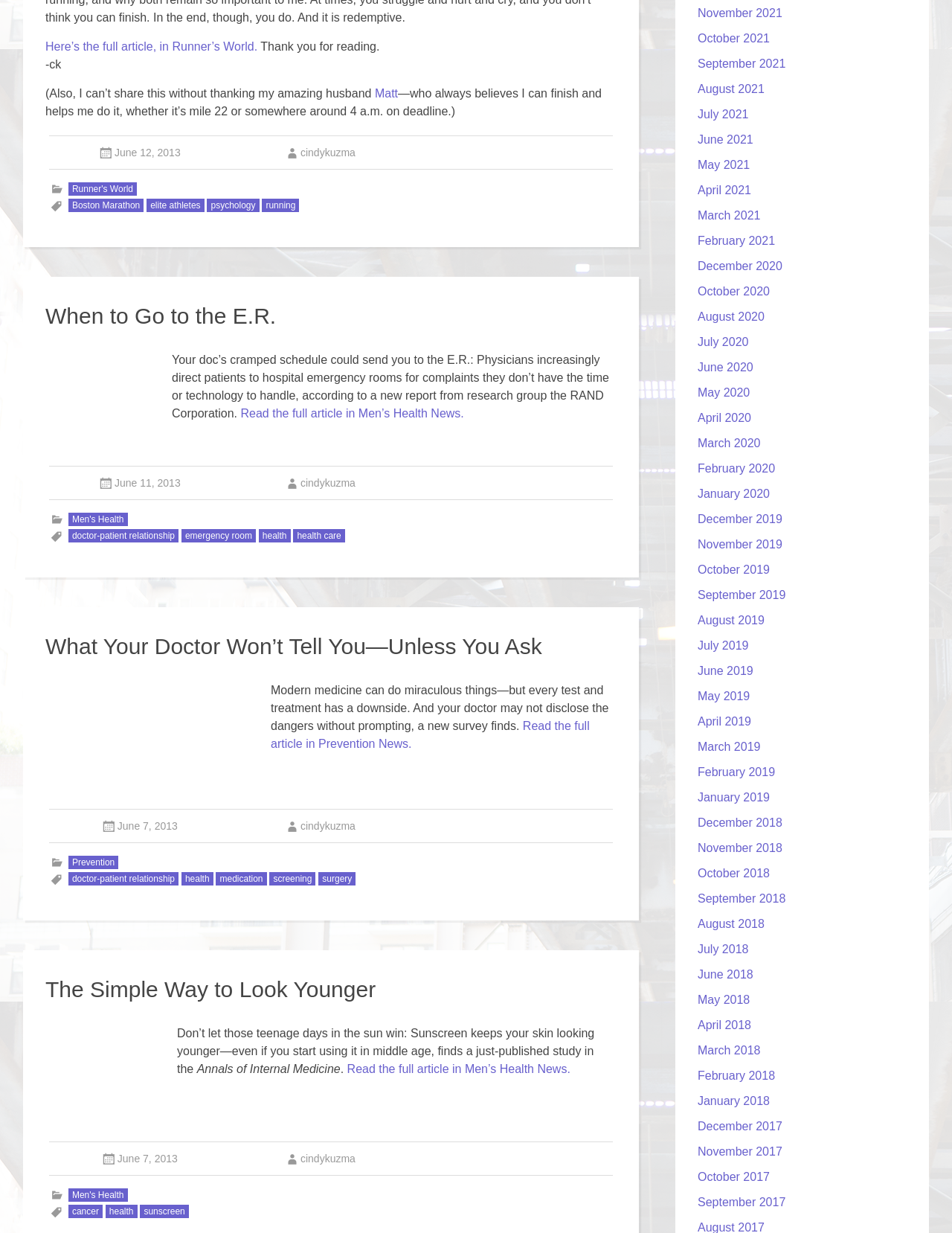Answer succinctly with a single word or phrase:
What is the author's name?

cindykuzma